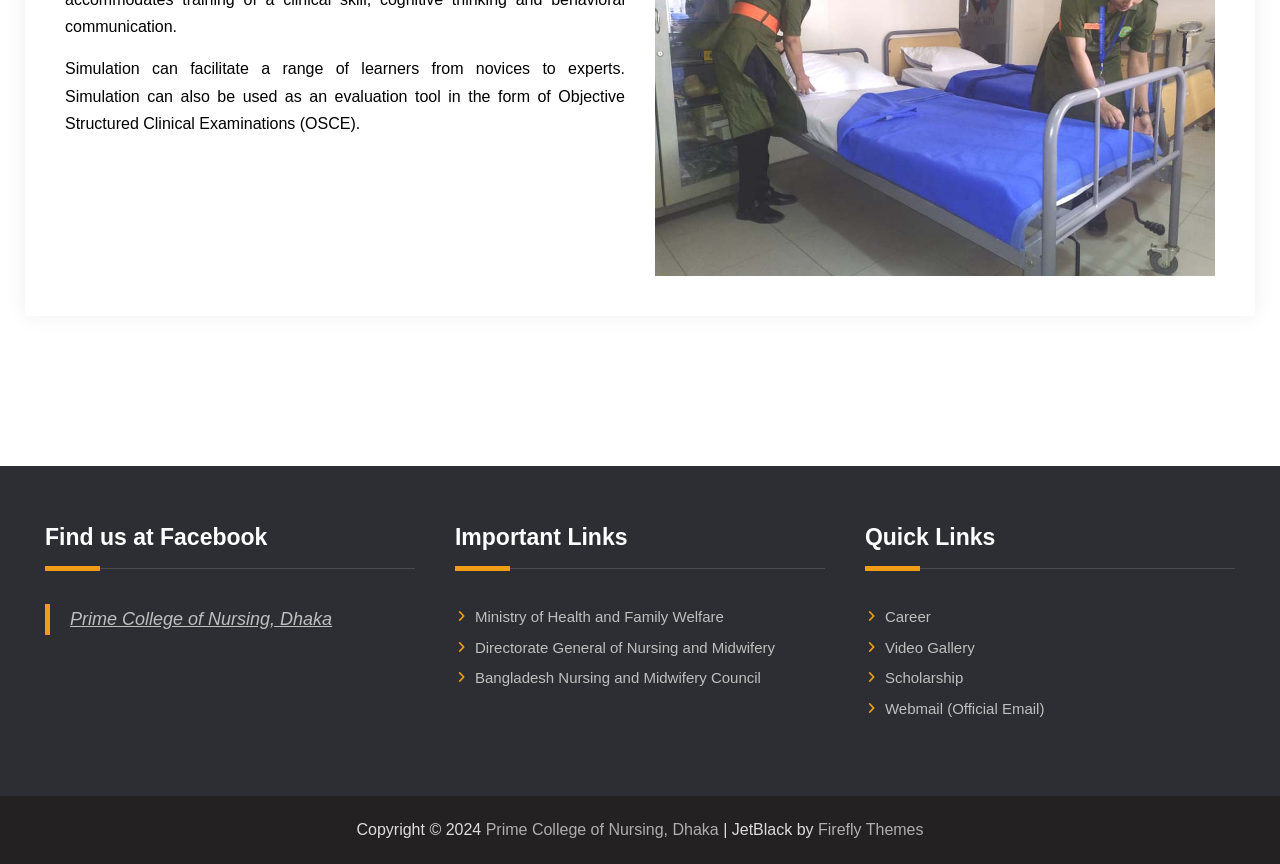Predict the bounding box of the UI element that fits this description: "Support Team".

None